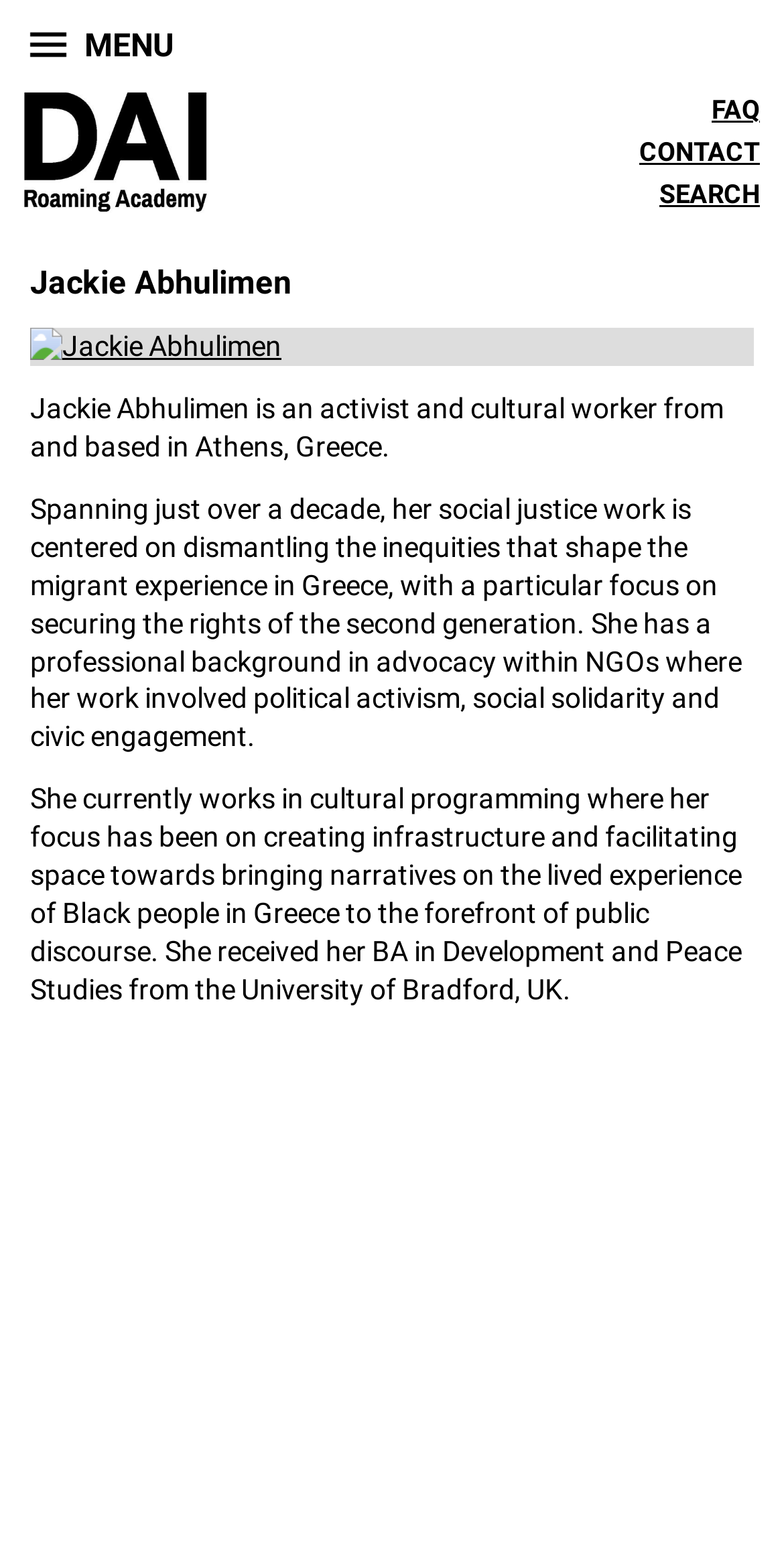Using the description: "title="Jackie Abhulimen"", determine the UI element's bounding box coordinates. Ensure the coordinates are in the format of four float numbers between 0 and 1, i.e., [left, top, right, bottom].

[0.038, 0.211, 0.962, 0.236]